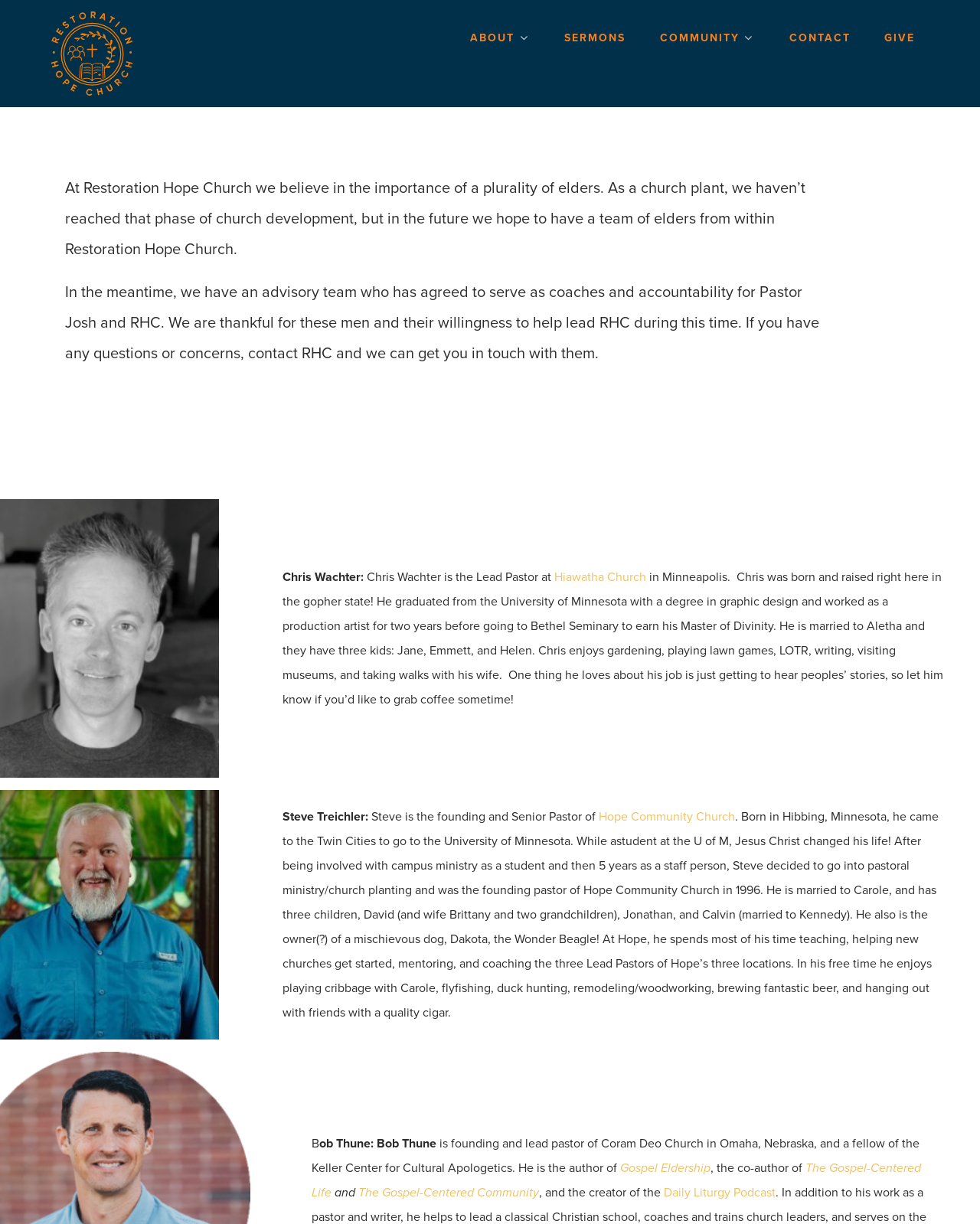Please identify the bounding box coordinates of the element's region that should be clicked to execute the following instruction: "Type your email in the 'E-mail' field". The bounding box coordinates must be four float numbers between 0 and 1, i.e., [left, top, right, bottom].

None